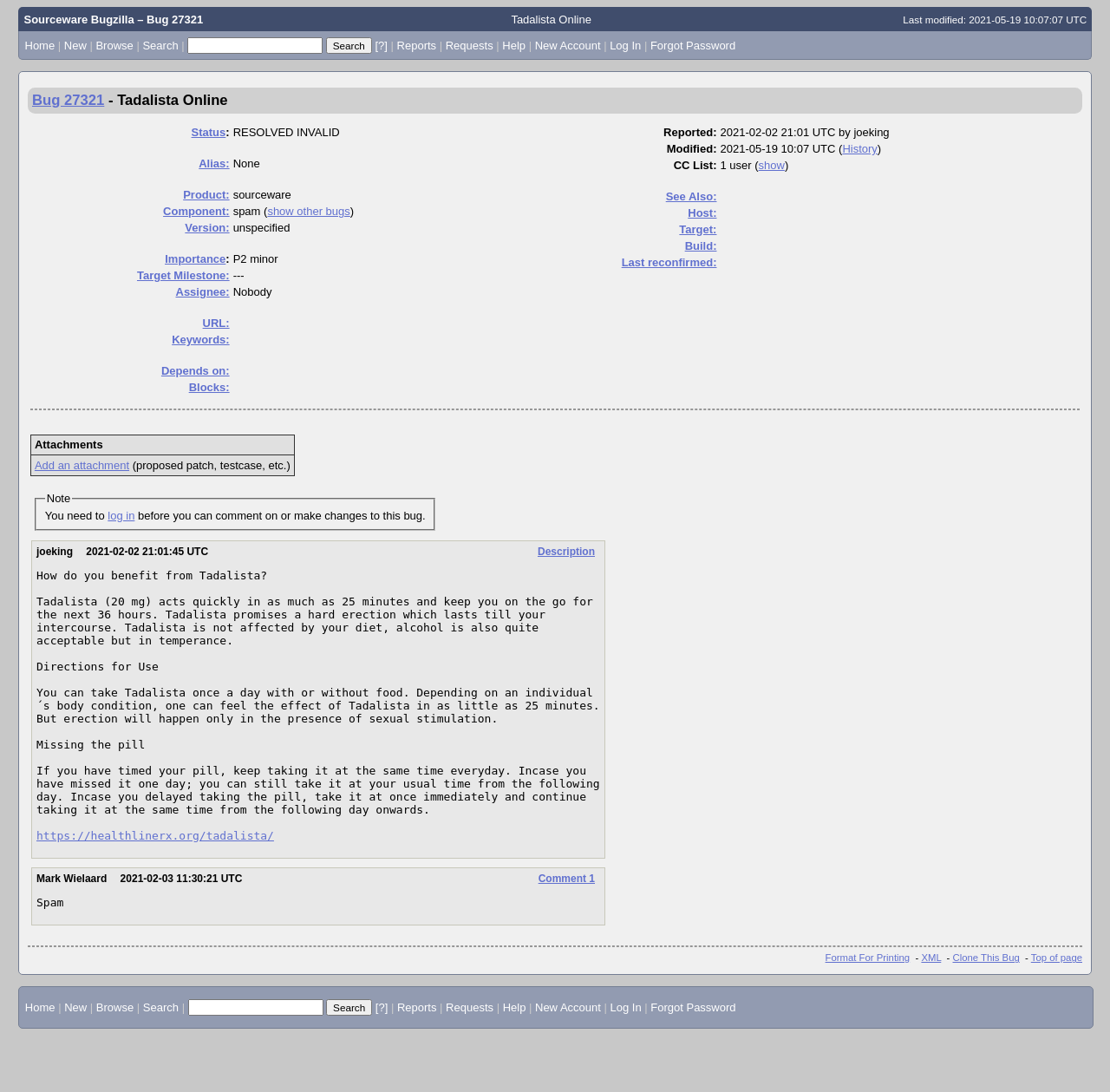Please identify the bounding box coordinates of the element's region that needs to be clicked to fulfill the following instruction: "Click on the 'Home' link". The bounding box coordinates should consist of four float numbers between 0 and 1, i.e., [left, top, right, bottom].

[0.022, 0.035, 0.049, 0.047]